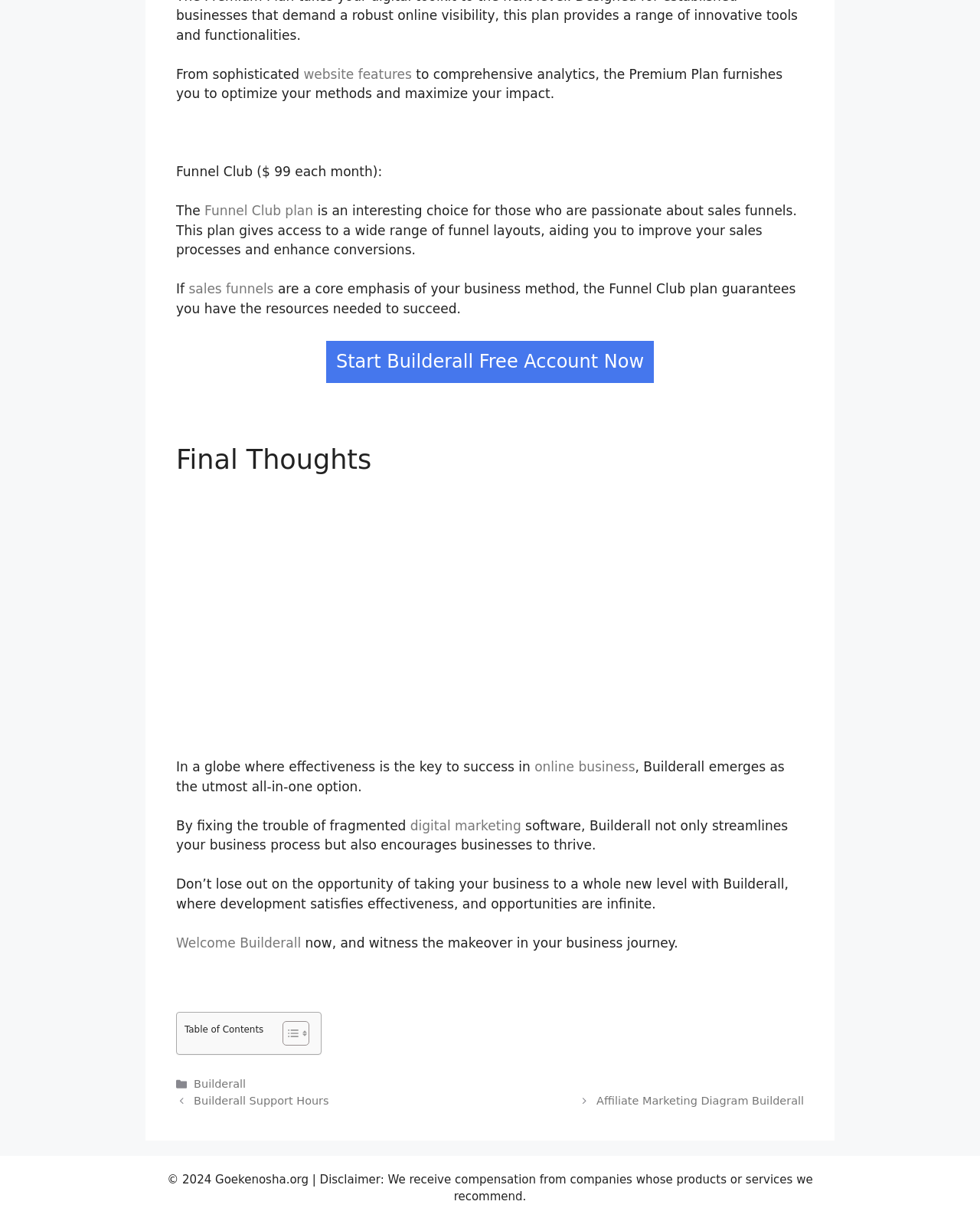What is the year of the copyright mentioned at the bottom of the webpage?
Give a thorough and detailed response to the question.

The question is asking about the year of the copyright mentioned at the bottom of the webpage. By reading the text, we can find the answer in the sentence '© 2024 Goekenosha.org | Disclaimer: We receive compensation from companies whose products or services we recommend.'